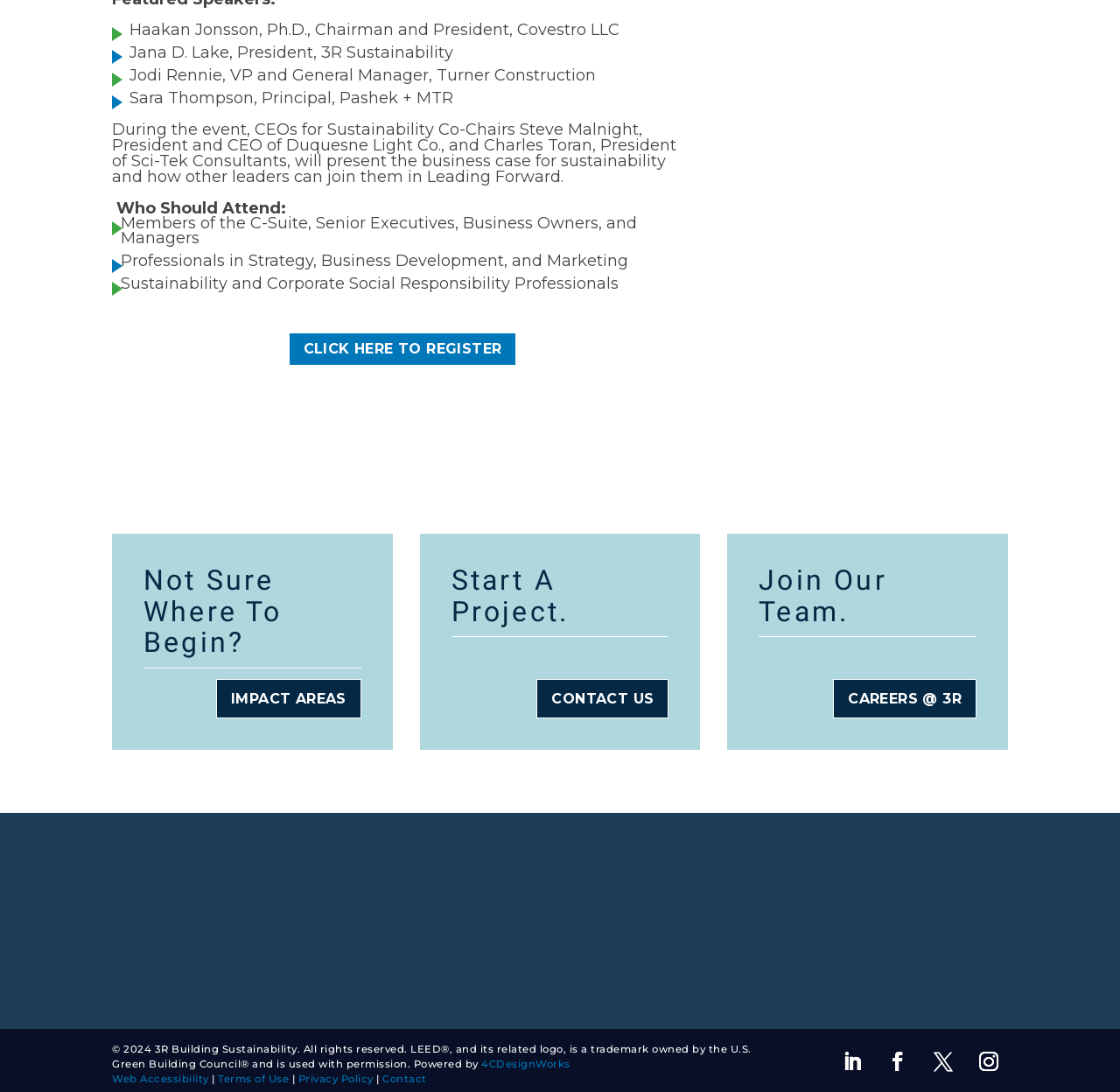Highlight the bounding box coordinates of the region I should click on to meet the following instruction: "View Sitemap".

None